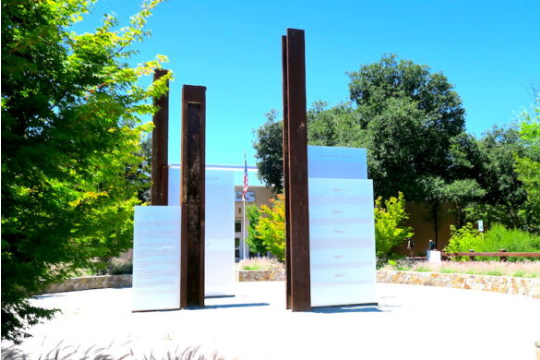What do the rust-colored metal and white panels symbolize?
Based on the image, give a one-word or short phrase answer.

Resilience and remembrance